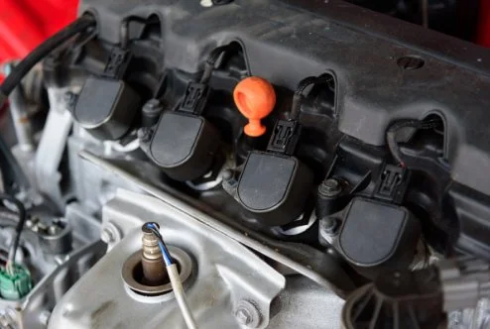What is the purpose of the bright orange cap?
Give a one-word or short-phrase answer derived from the screenshot.

Protective or alignment feature